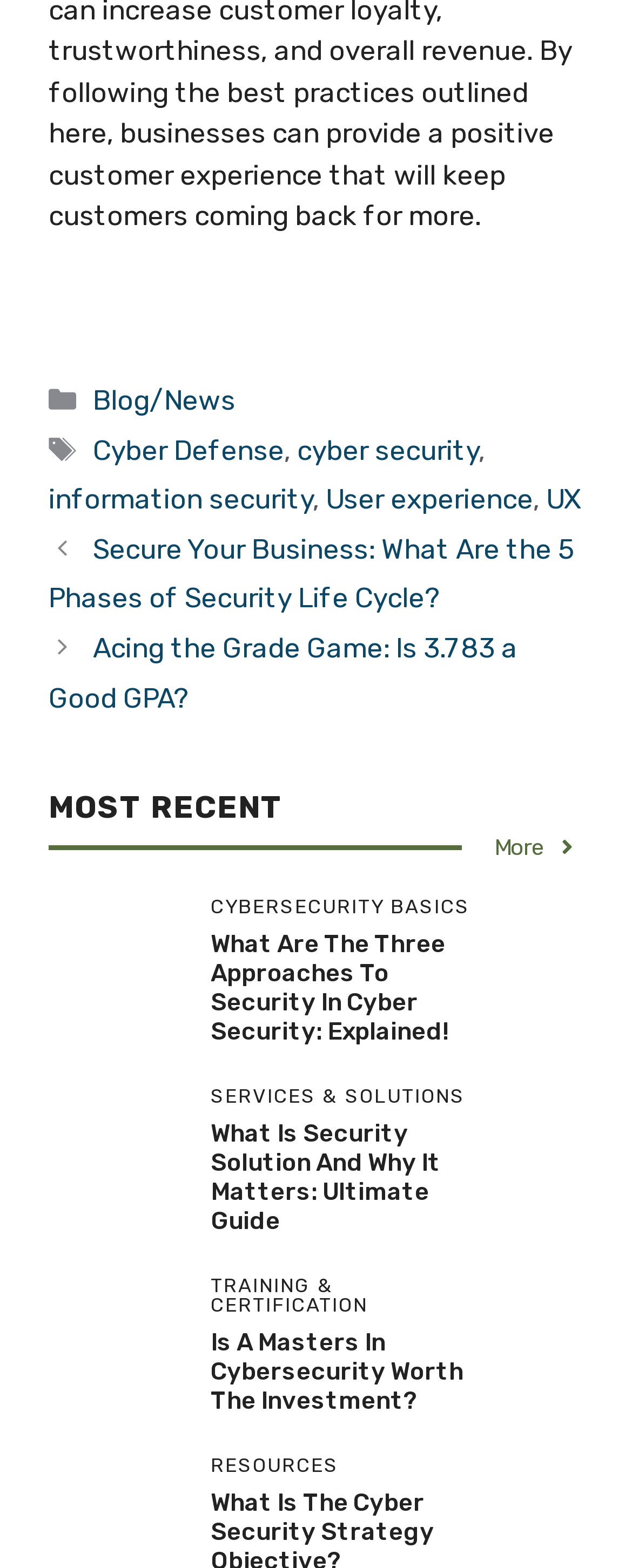Find the bounding box of the web element that fits this description: "information security".

[0.077, 0.308, 0.495, 0.329]